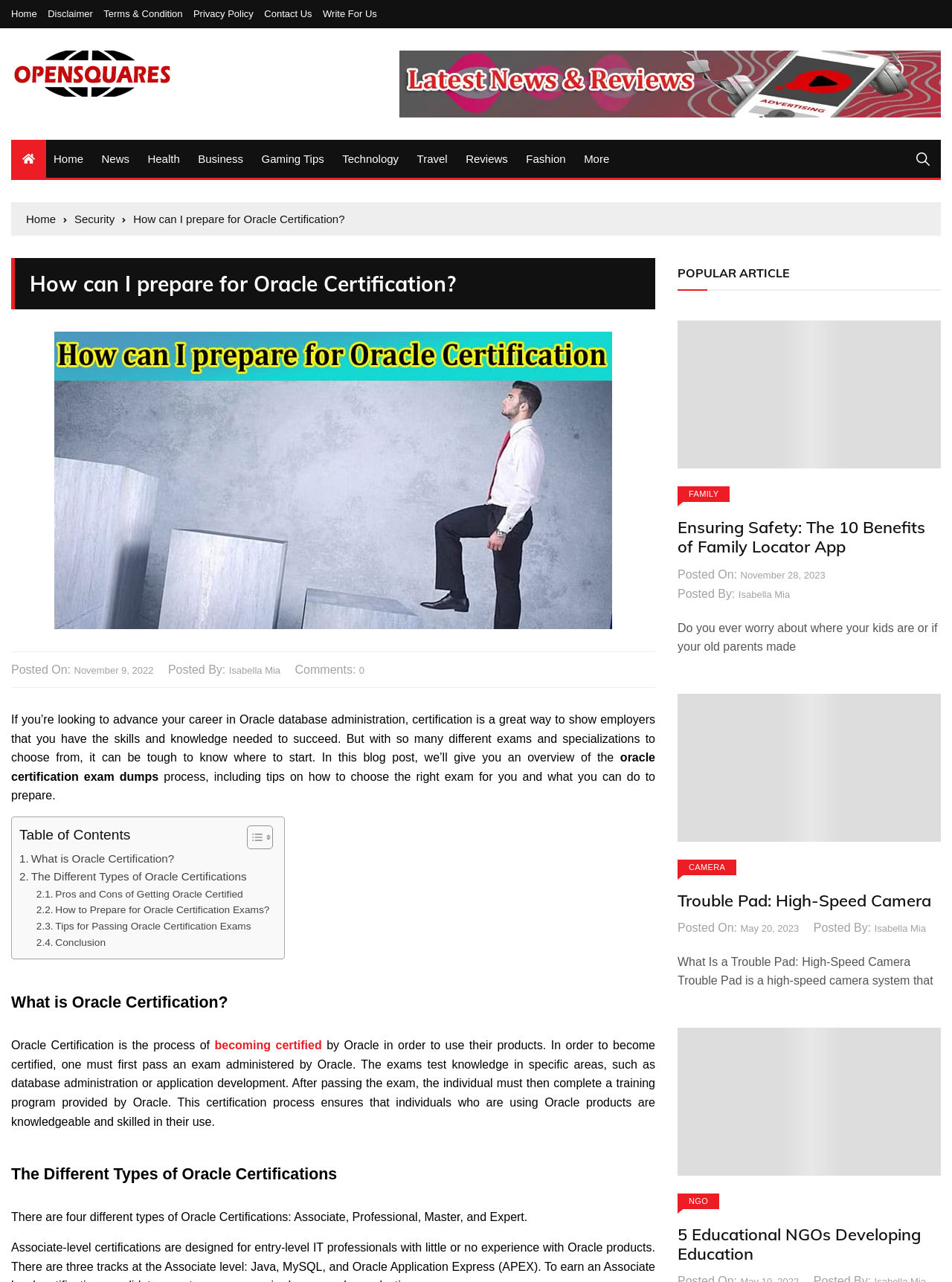Given the element description "November 9, 2022", identify the bounding box of the corresponding UI element.

[0.078, 0.518, 0.161, 0.53]